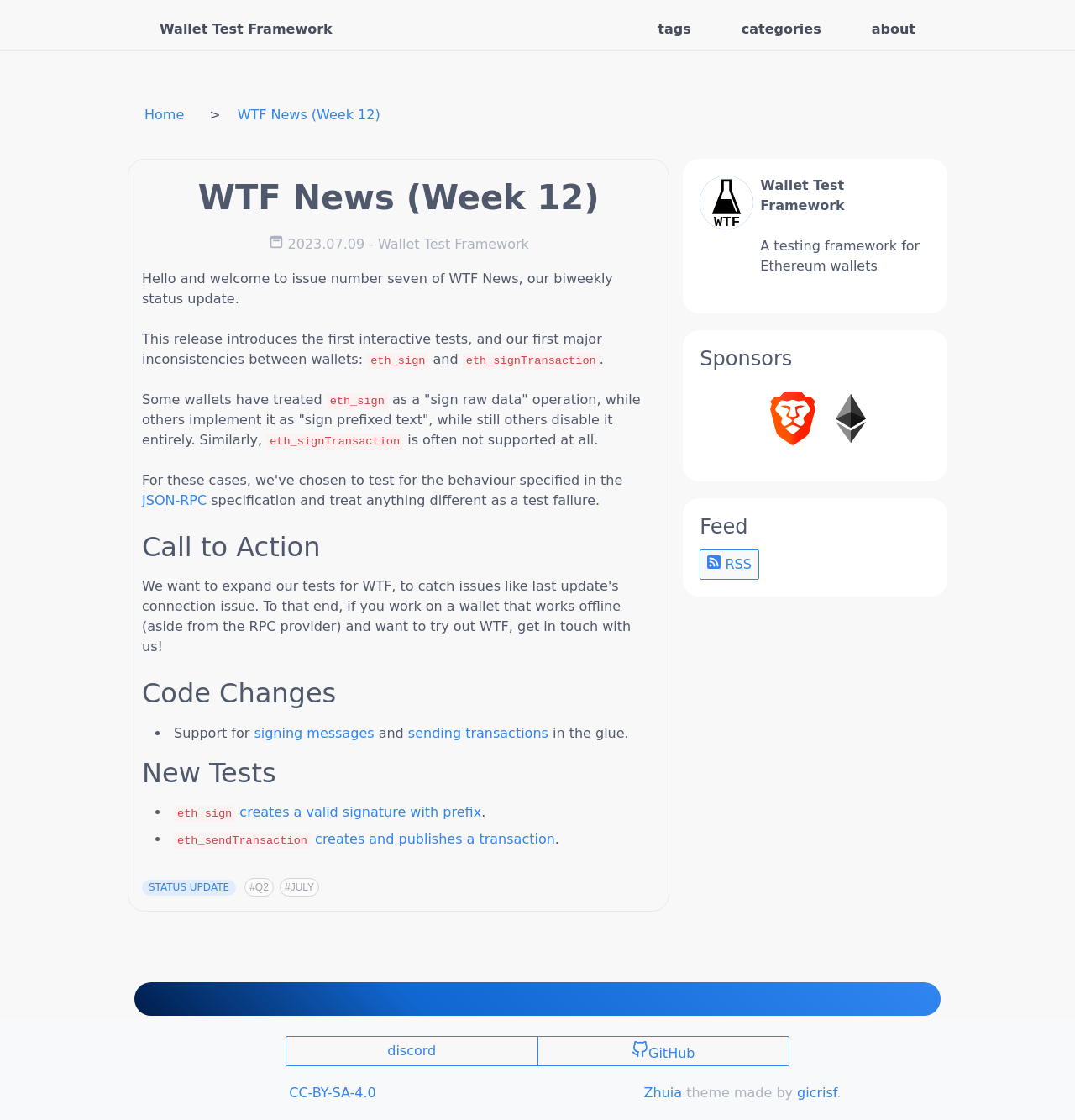Determine the webpage's heading and output its text content.

WTF News (Week 12)